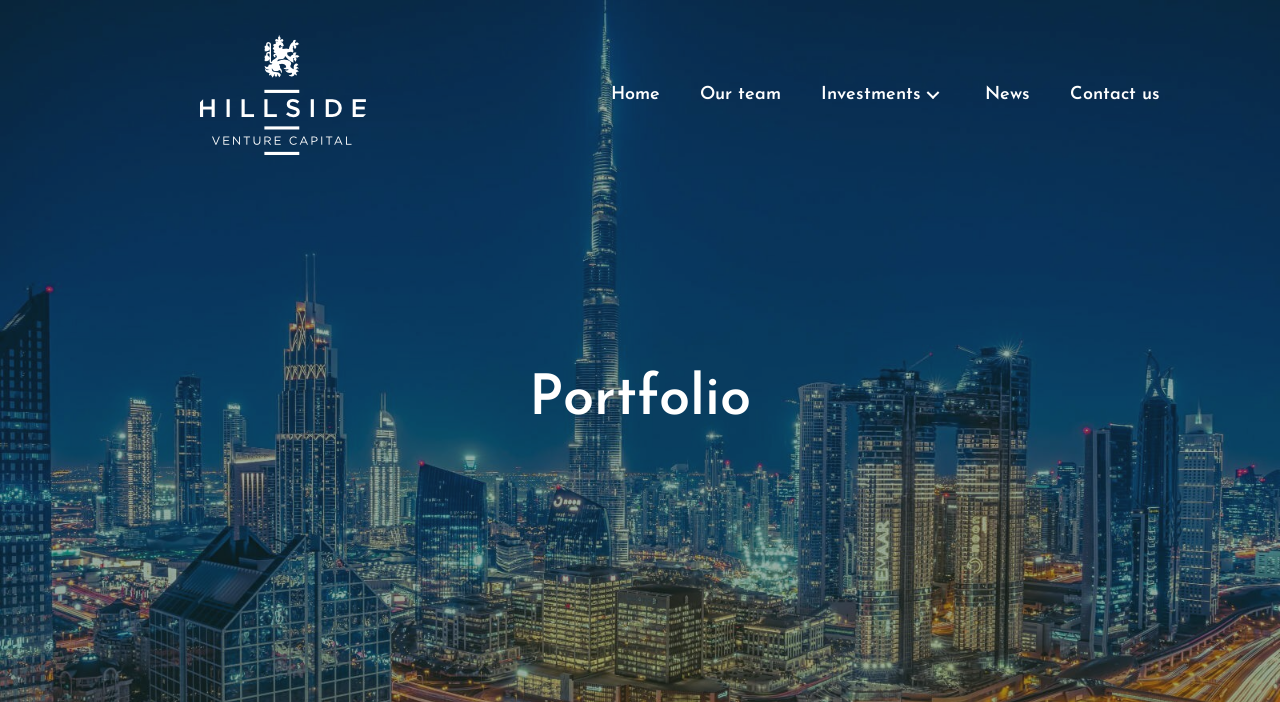Where is the company logo located?
Based on the visual content, answer with a single word or a brief phrase.

Top left